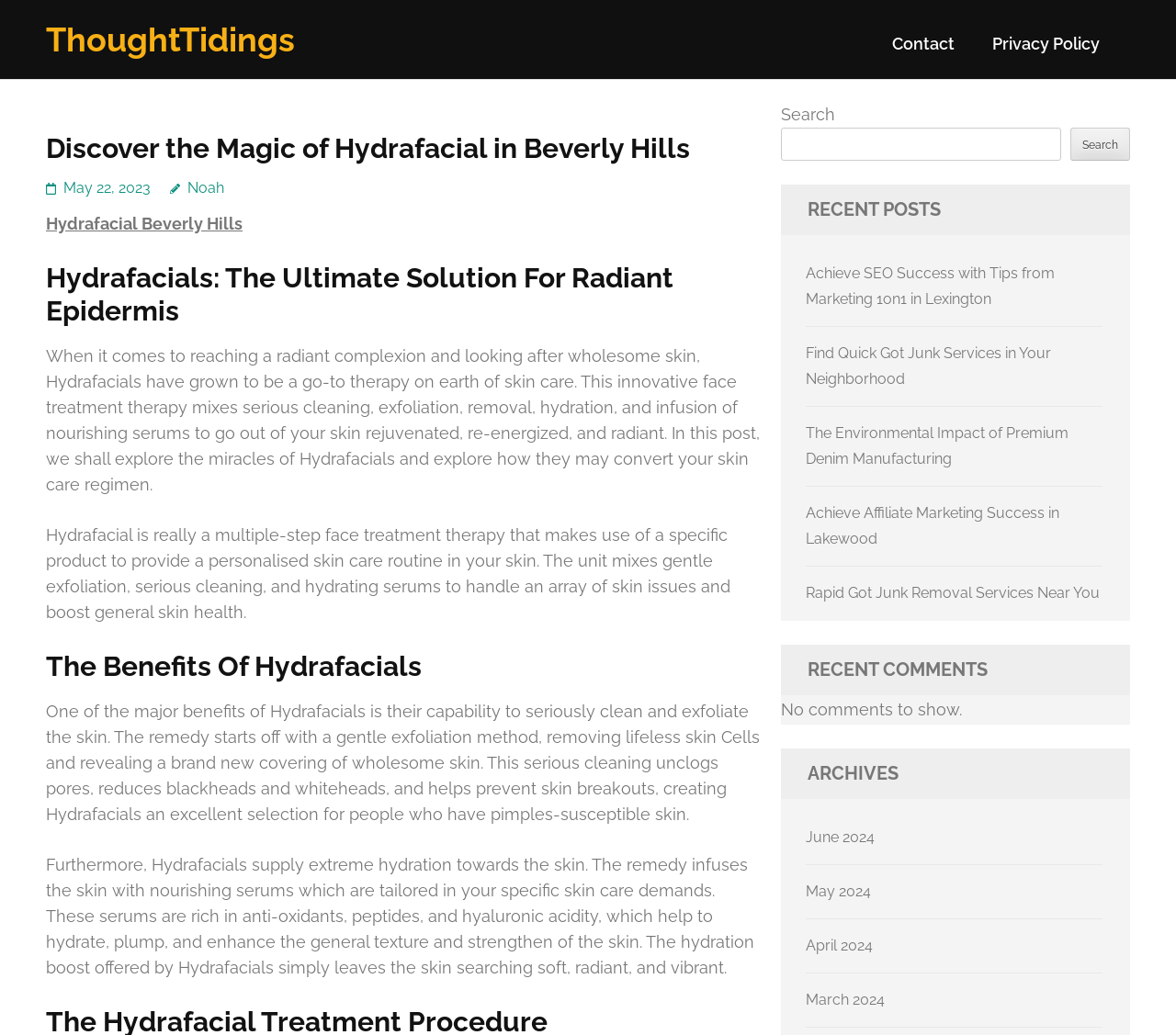Please determine the bounding box coordinates of the element's region to click for the following instruction: "Explore the 'RECENT POSTS' section".

[0.664, 0.178, 0.961, 0.227]